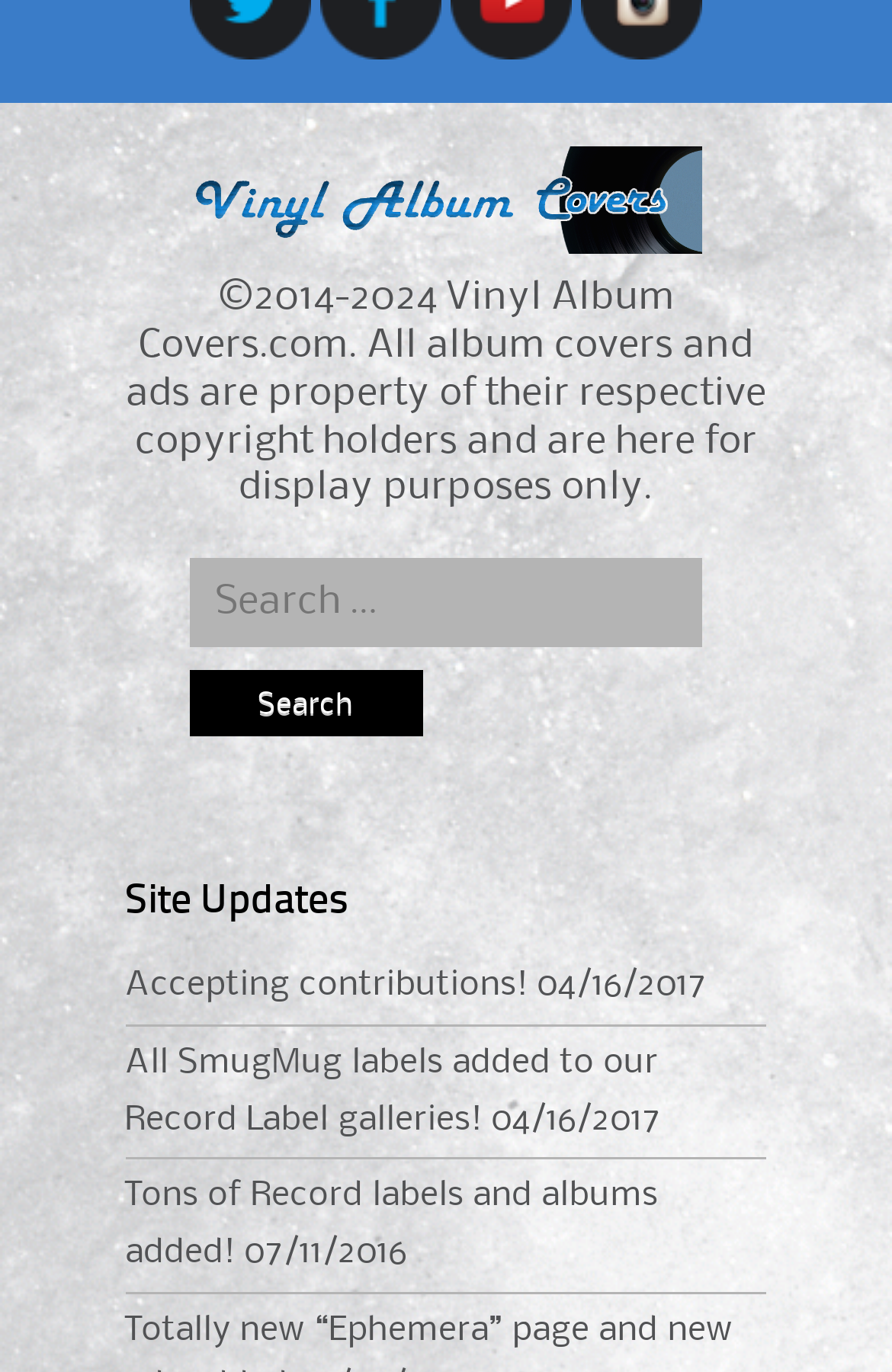Please examine the image and answer the question with a detailed explanation:
How many site updates are listed?

I looked at the section labeled 'Site Updates' and counted the number of updates listed, which are 'Accepting contributions!', 'All SmugMug labels added to our Record Label galleries!', and 'Tons of Record labels and albums added!', and found that there are 3 updates.